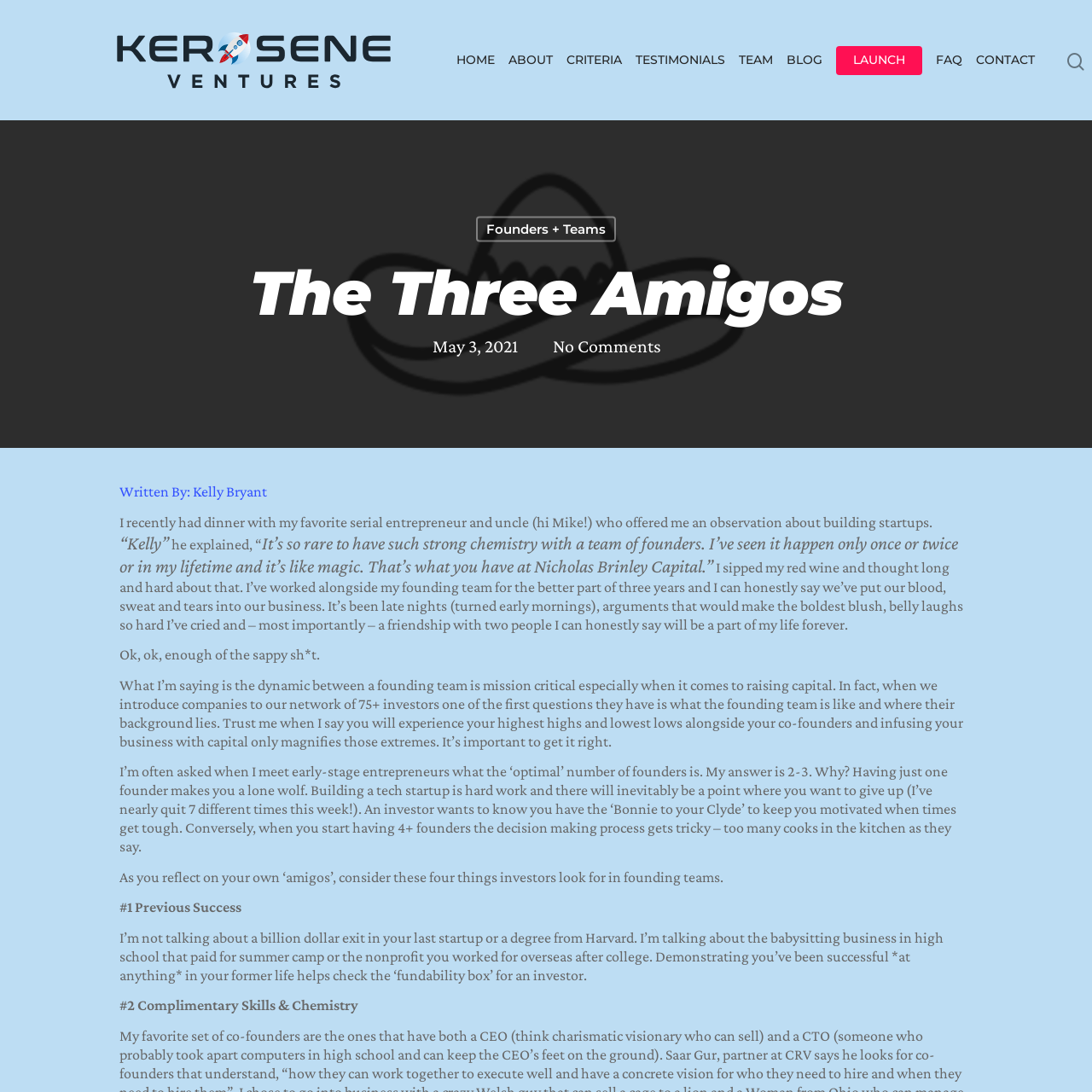Extract the bounding box coordinates for the described element: "BLOG". The coordinates should be represented as four float numbers between 0 and 1: [left, top, right, bottom].

[0.72, 0.05, 0.753, 0.06]